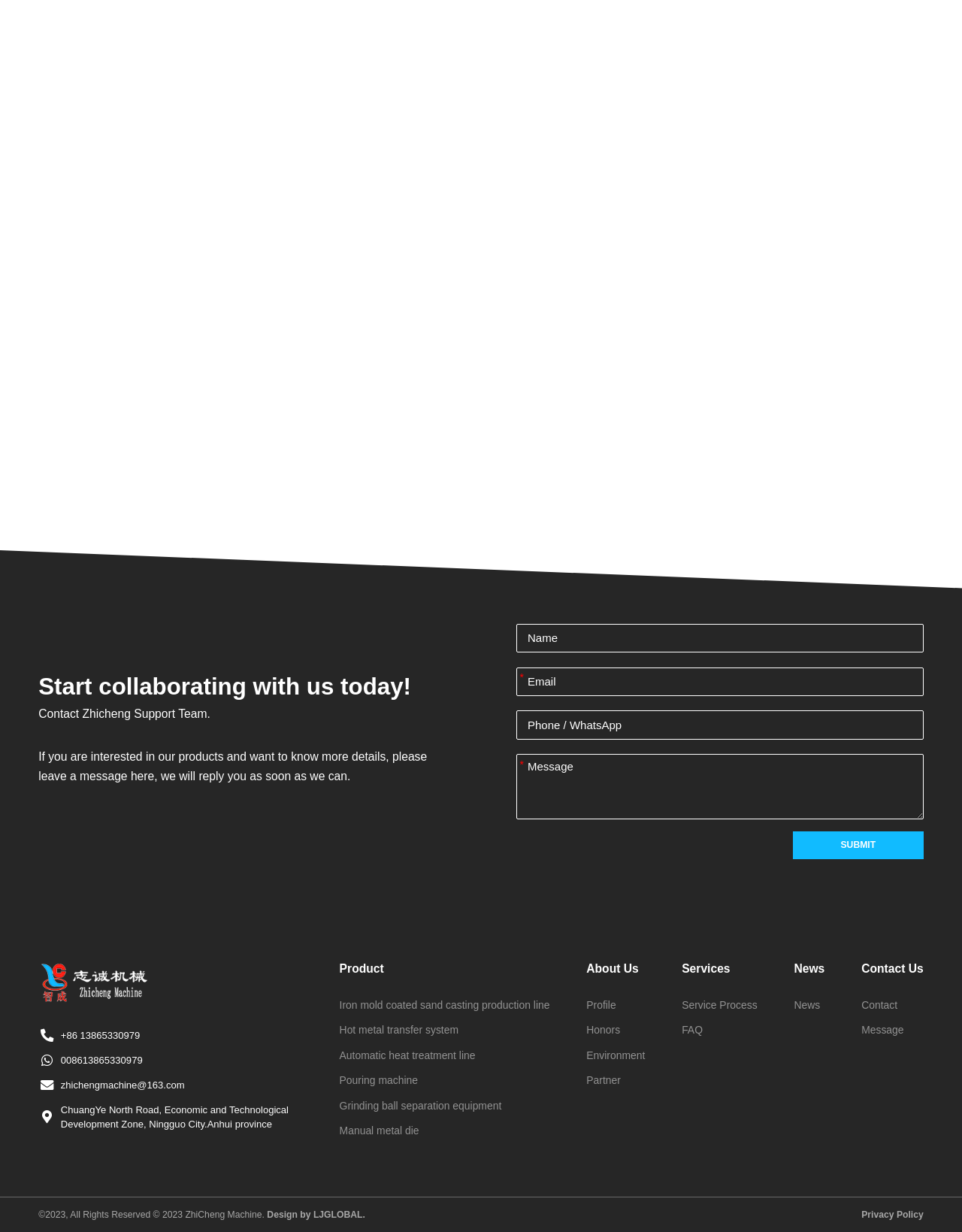Using the information in the image, give a comprehensive answer to the question: 
What is the copyright year of the webpage?

The webpage has a copyright notice at the bottom, which states '©2023, All Rights Reserved © 2023 ZhiCheng Machine.'. This notice indicates that the copyright year of the webpage is 2023.